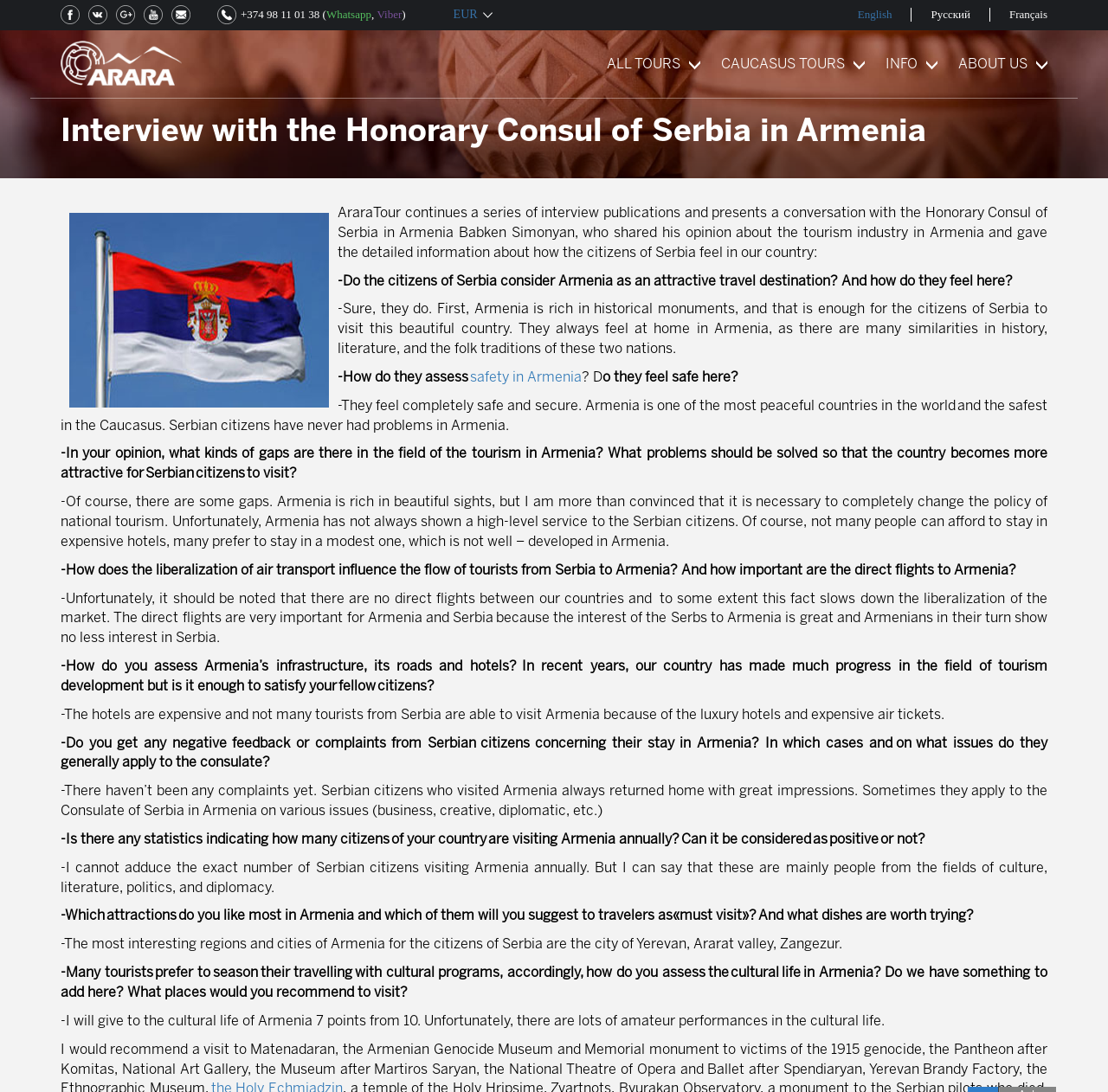Please identify the coordinates of the bounding box for the clickable region that will accomplish this instruction: "Switch to English language".

[0.774, 0.007, 0.805, 0.02]